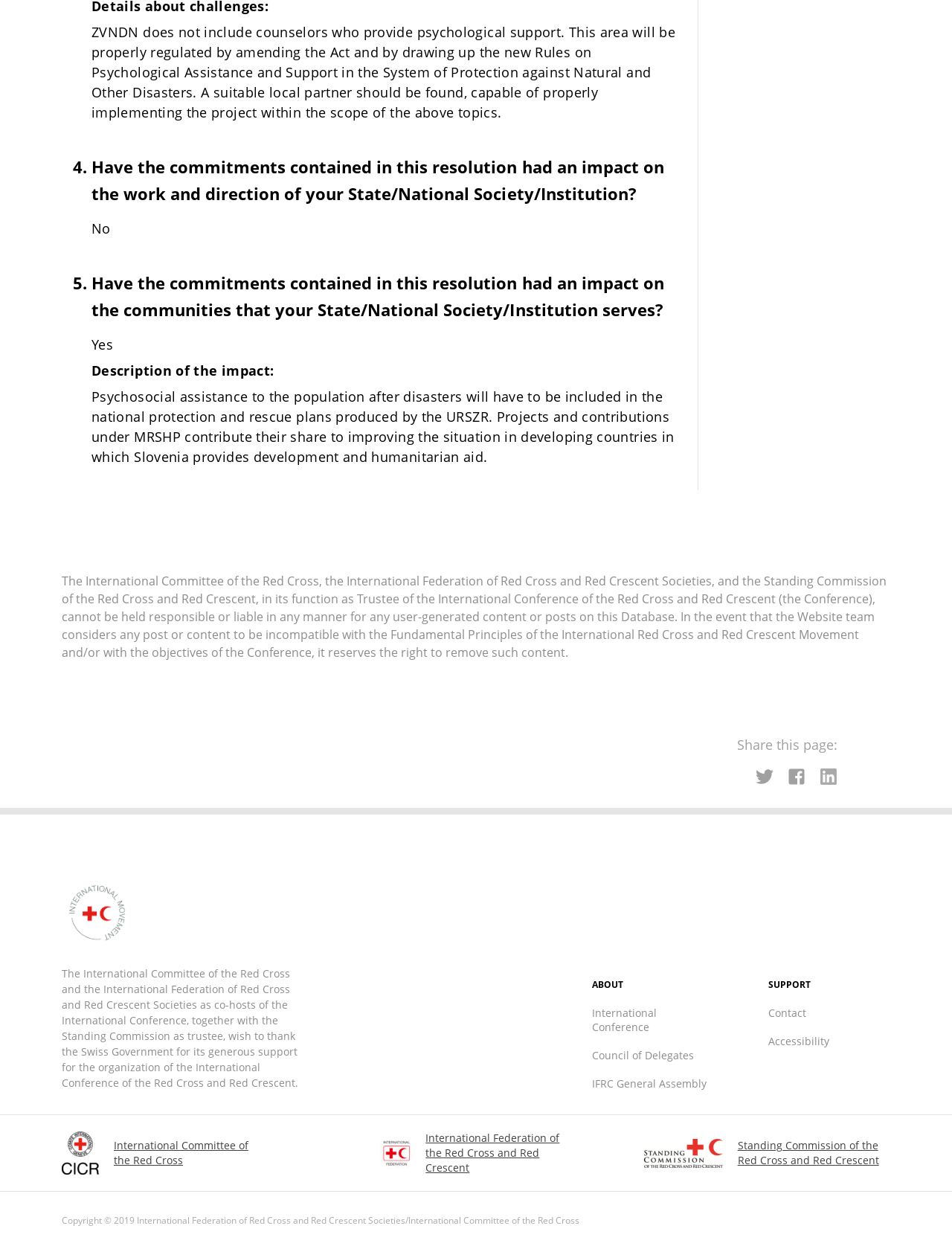What is the topic of the text starting with 'ZVNDN does not include counselors'? 
Based on the screenshot, provide a one-word or short-phrase response.

Psychological support